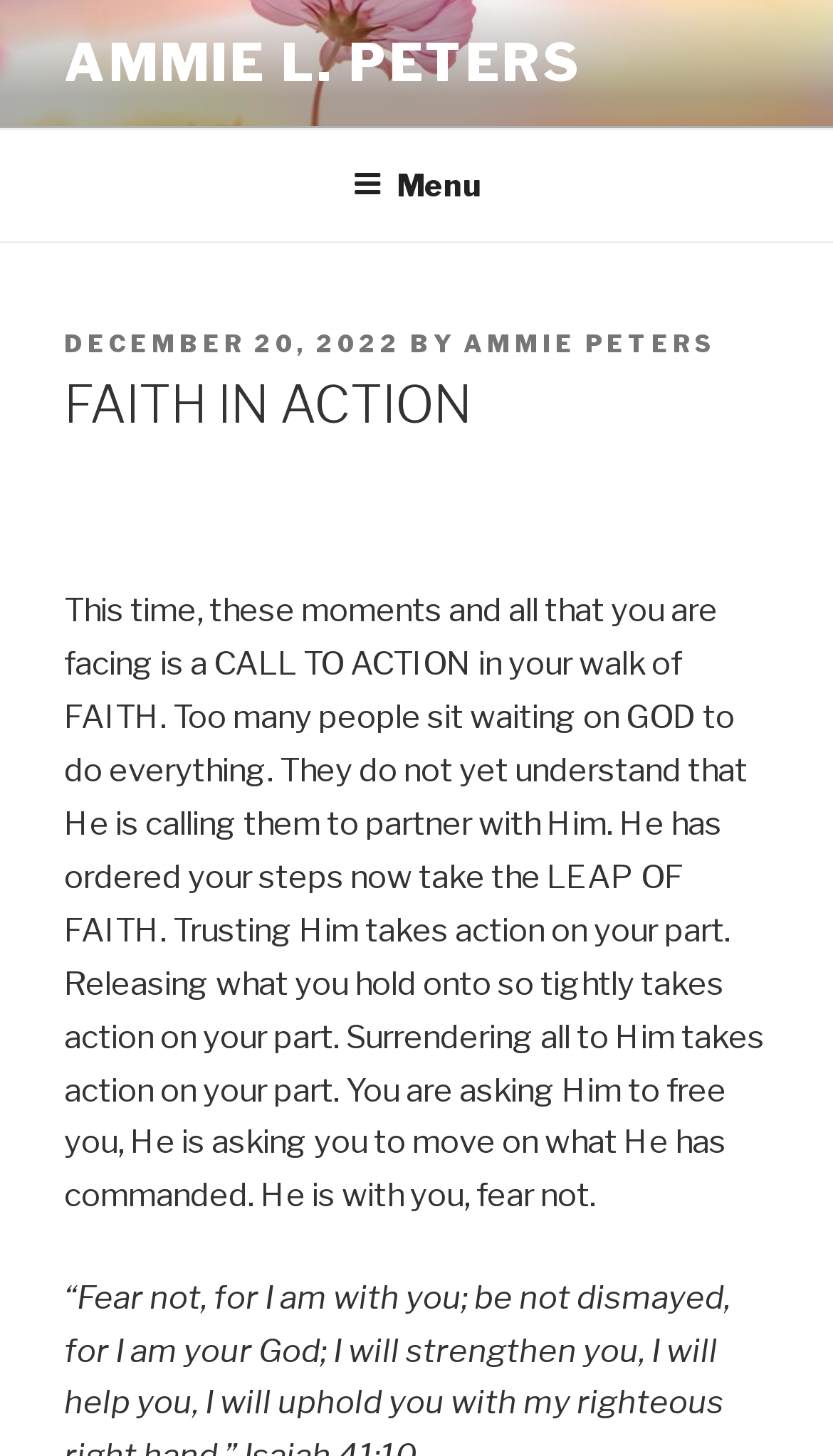Respond to the question below with a single word or phrase:
What is the date of the post?

December 20, 2022